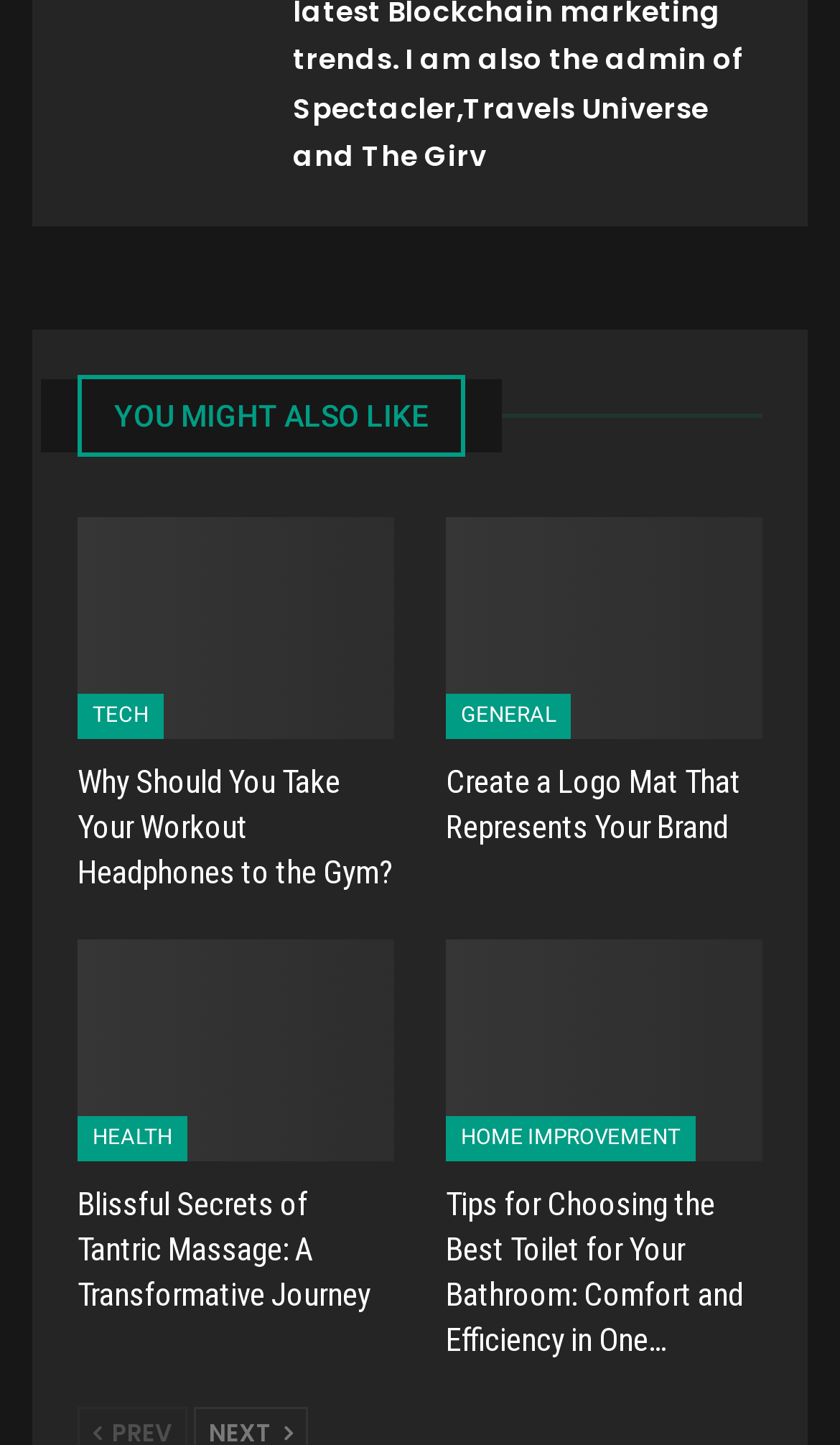Using the provided description General, find the bounding box coordinates for the UI element. Provide the coordinates in (top-left x, top-left y, bottom-right x, bottom-right y) format, ensuring all values are between 0 and 1.

[0.531, 0.48, 0.679, 0.511]